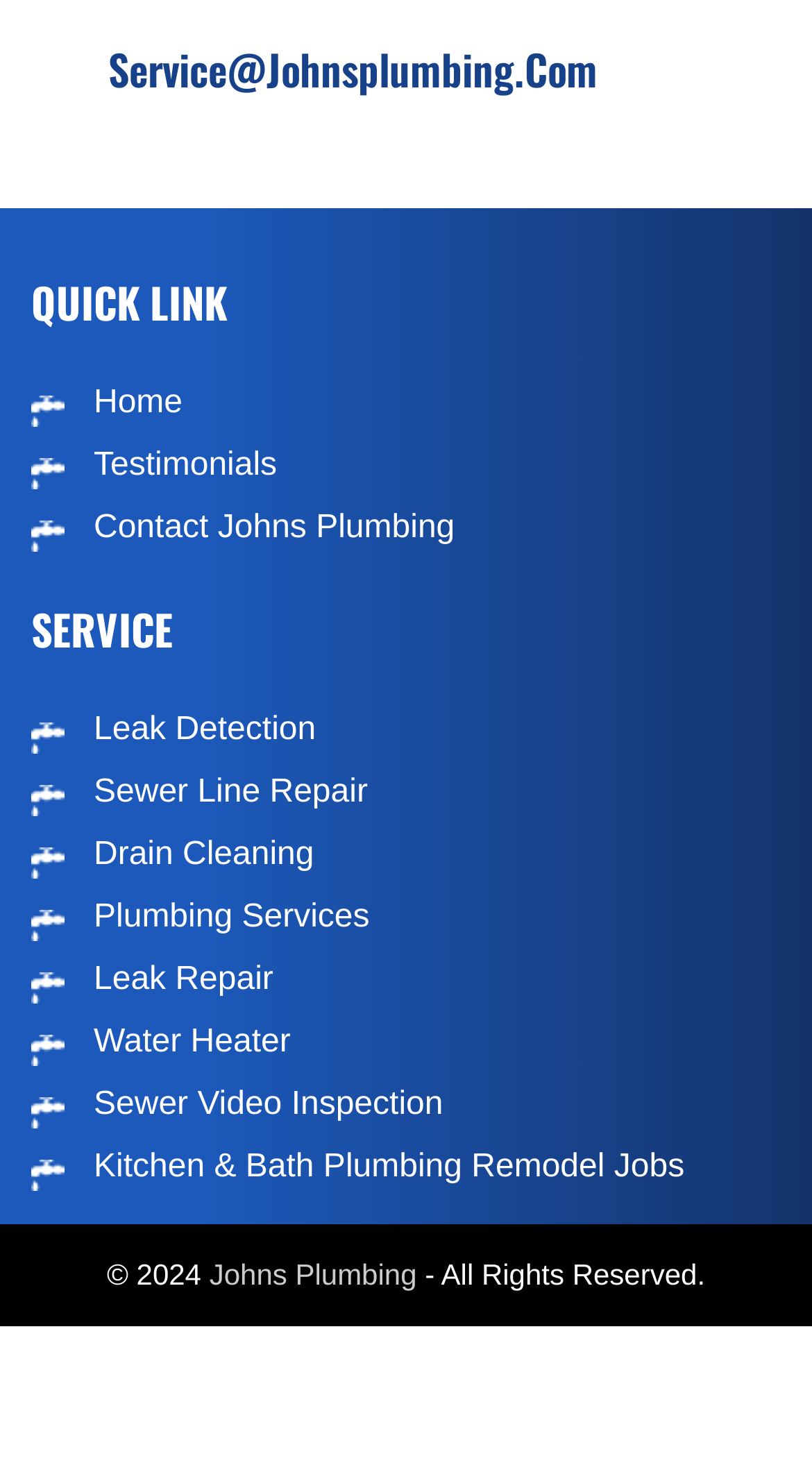Can you specify the bounding box coordinates of the area that needs to be clicked to fulfill the following instruction: "Go to home page"?

[0.038, 0.261, 0.225, 0.285]